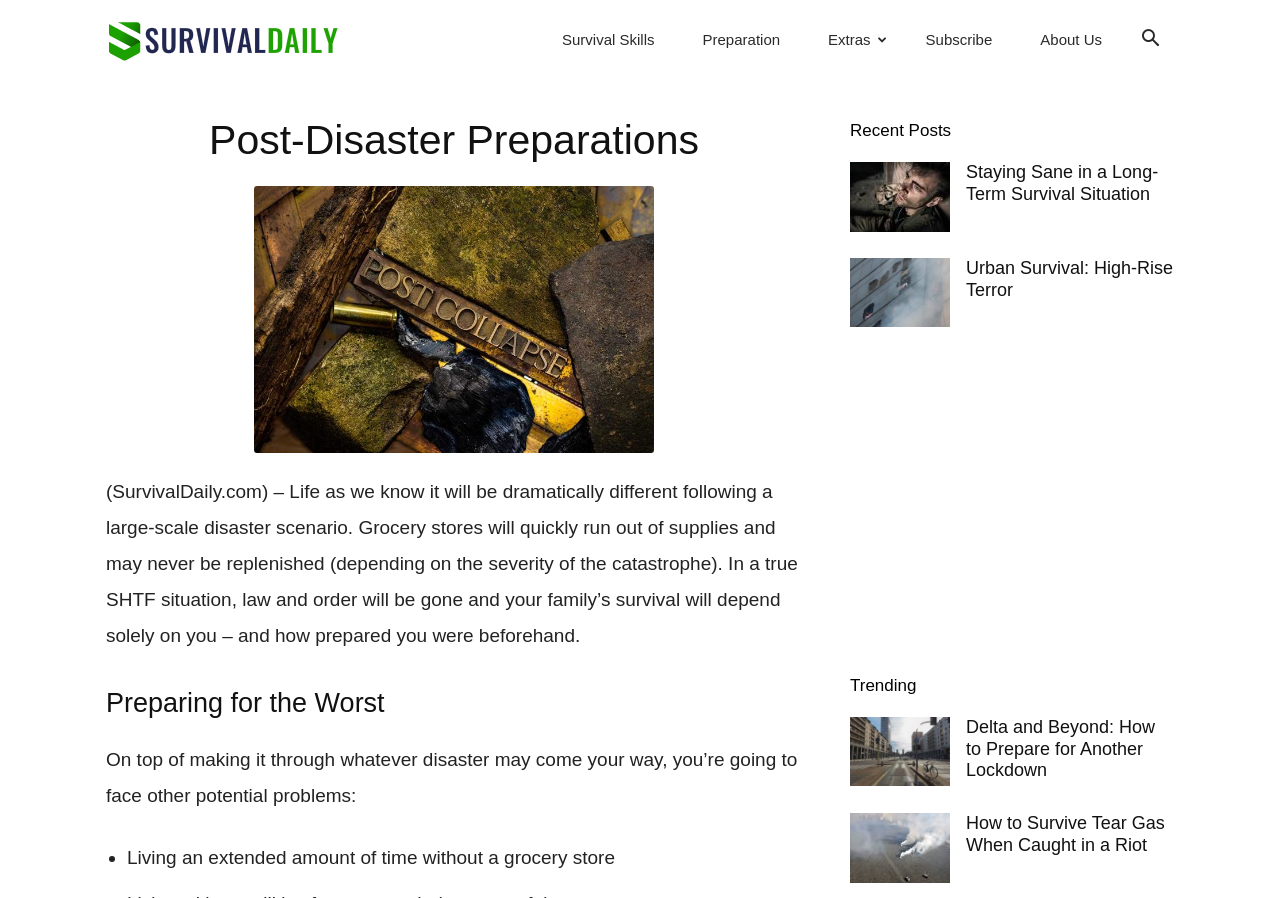Please specify the bounding box coordinates for the clickable region that will help you carry out the instruction: "Search for a topic".

[0.88, 0.037, 0.917, 0.055]